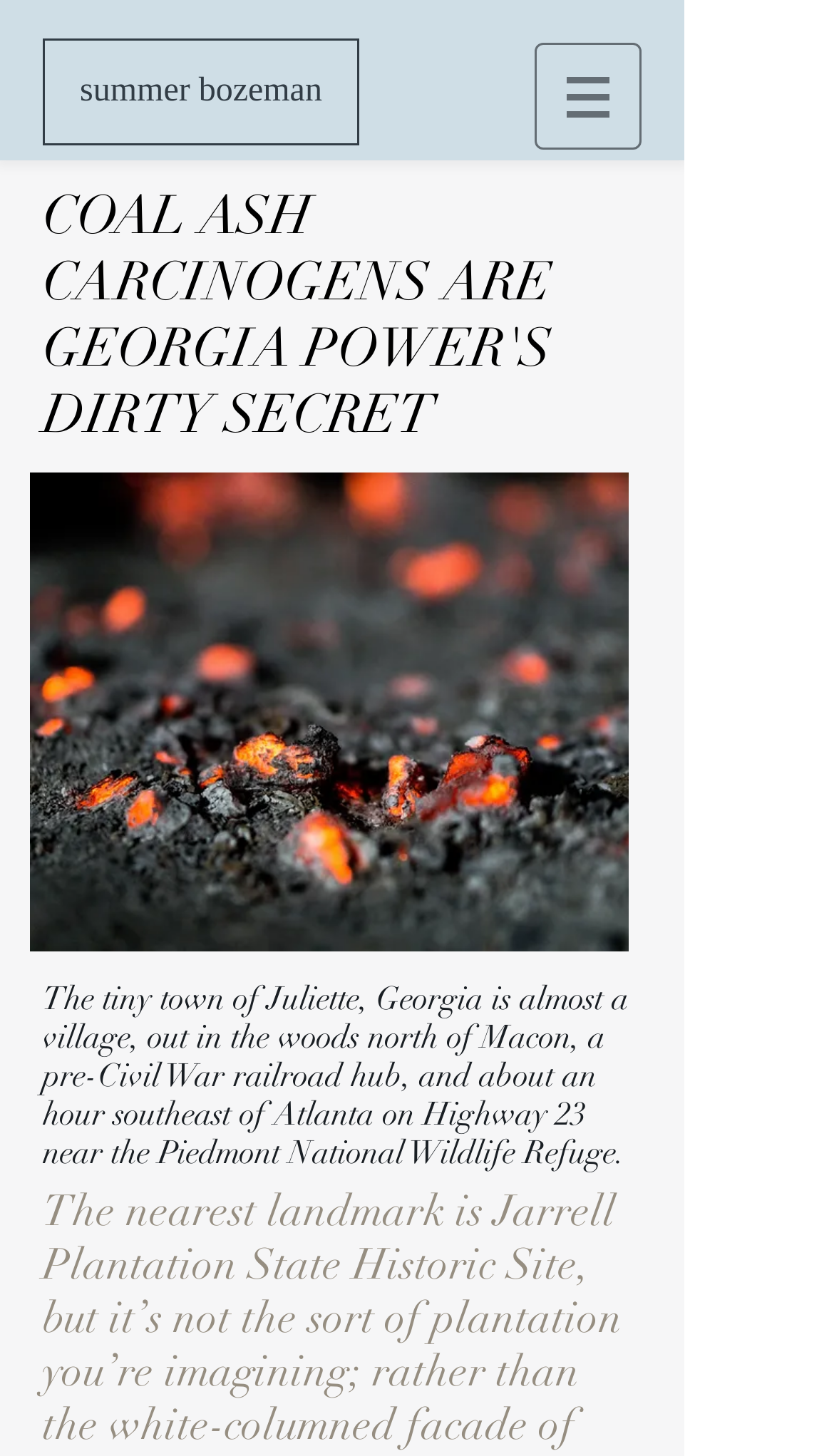Based on the image, provide a detailed and complete answer to the question: 
What is the topic of the article?

By looking at the heading element with the text 'COAL ASH CARCINOGENS ARE GEORGIA POWER'S DIRTY SECRET', we can infer that the topic of the article is related to coal ash.